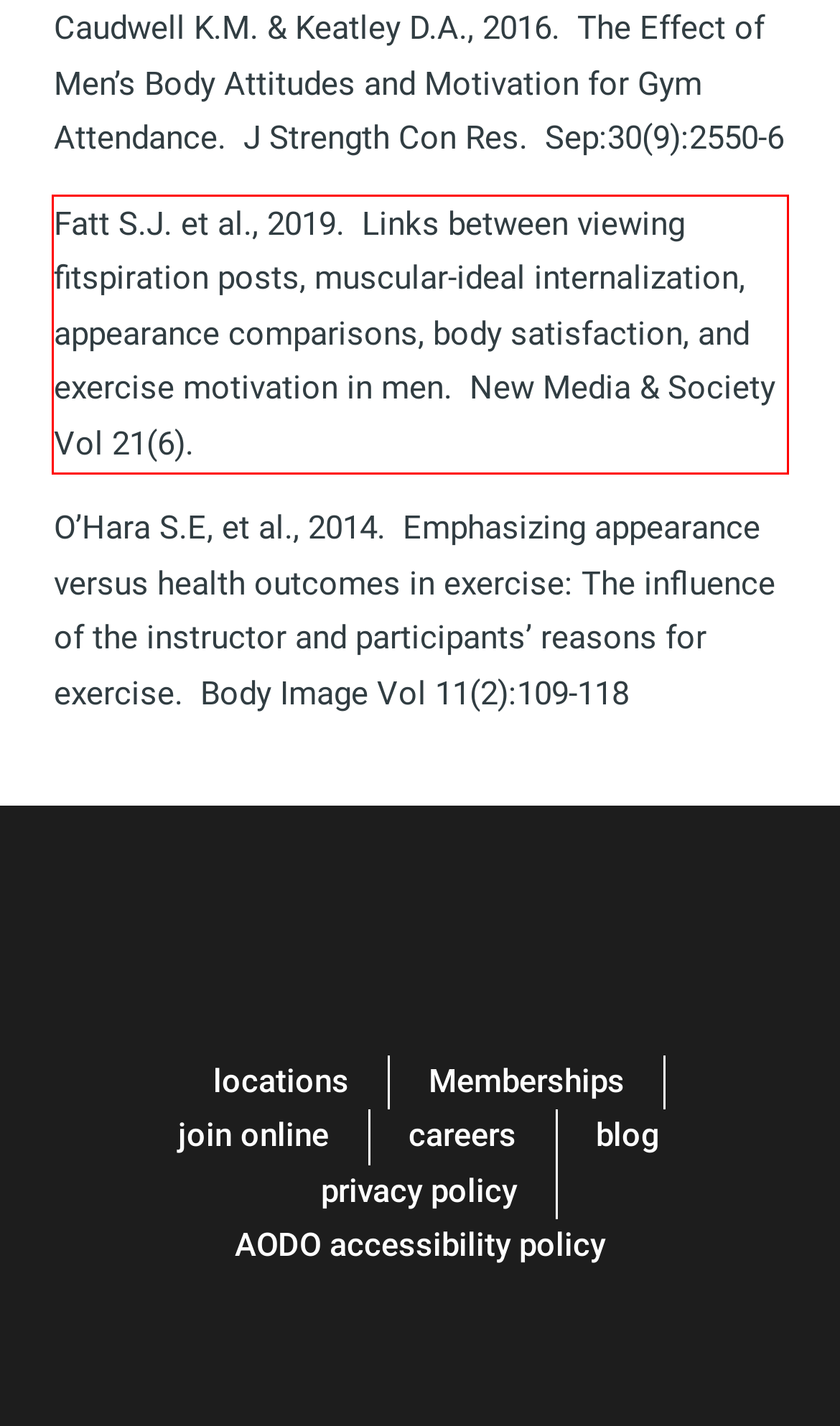You have a screenshot with a red rectangle around a UI element. Recognize and extract the text within this red bounding box using OCR.

Fatt S.J. et al., 2019. Links between viewing fitspiration posts, muscular-ideal internalization, appearance comparisons, body satisfaction, and exercise motivation in men. New Media & Society Vol 21(6).